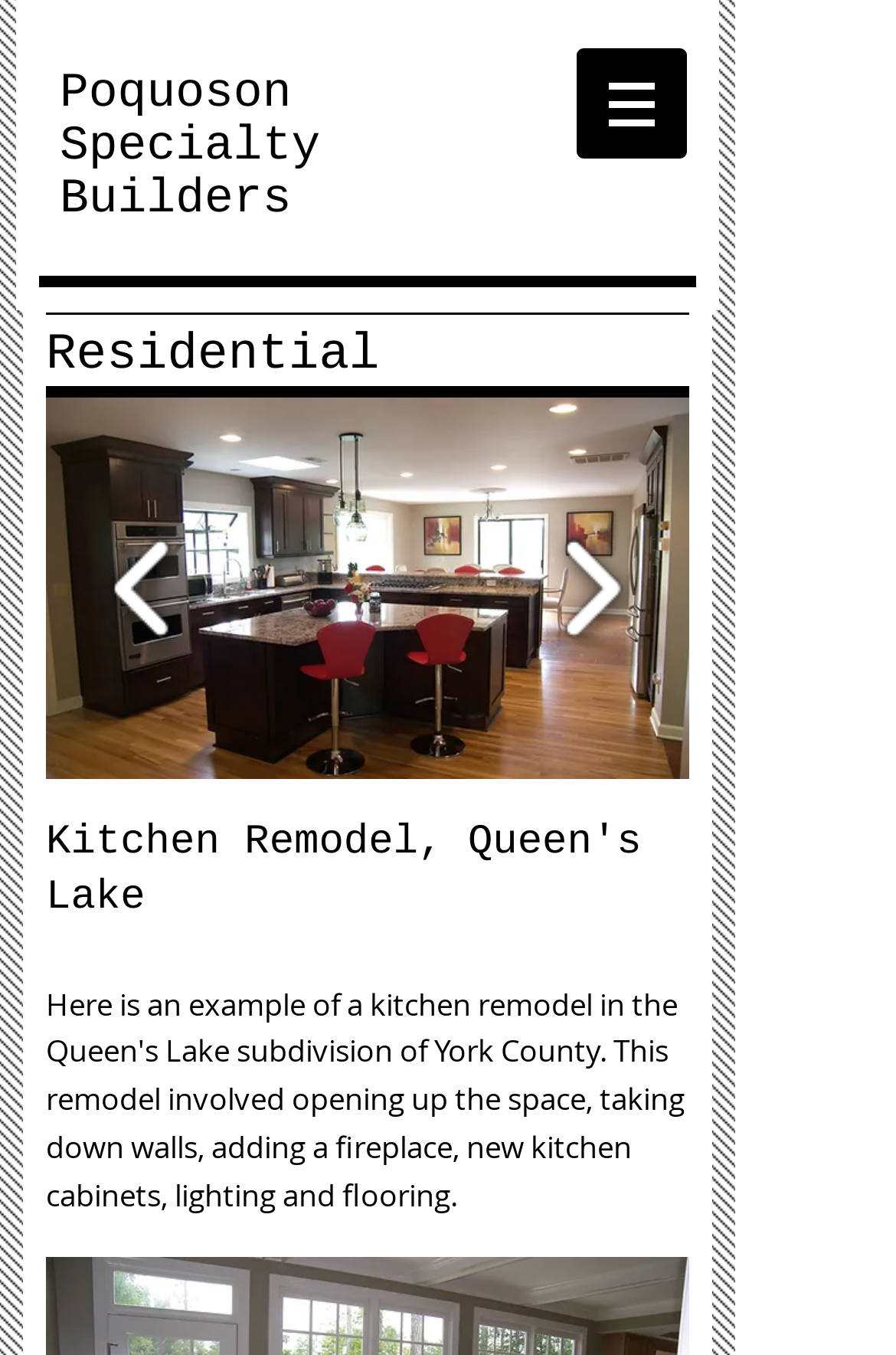Review the image closely and give a comprehensive answer to the question: How many slides are in the slideshow?

The number of slides in the slideshow can be determined by the text '1/4' at the bottom of the slideshow region, which indicates that the current slide is the first of four.